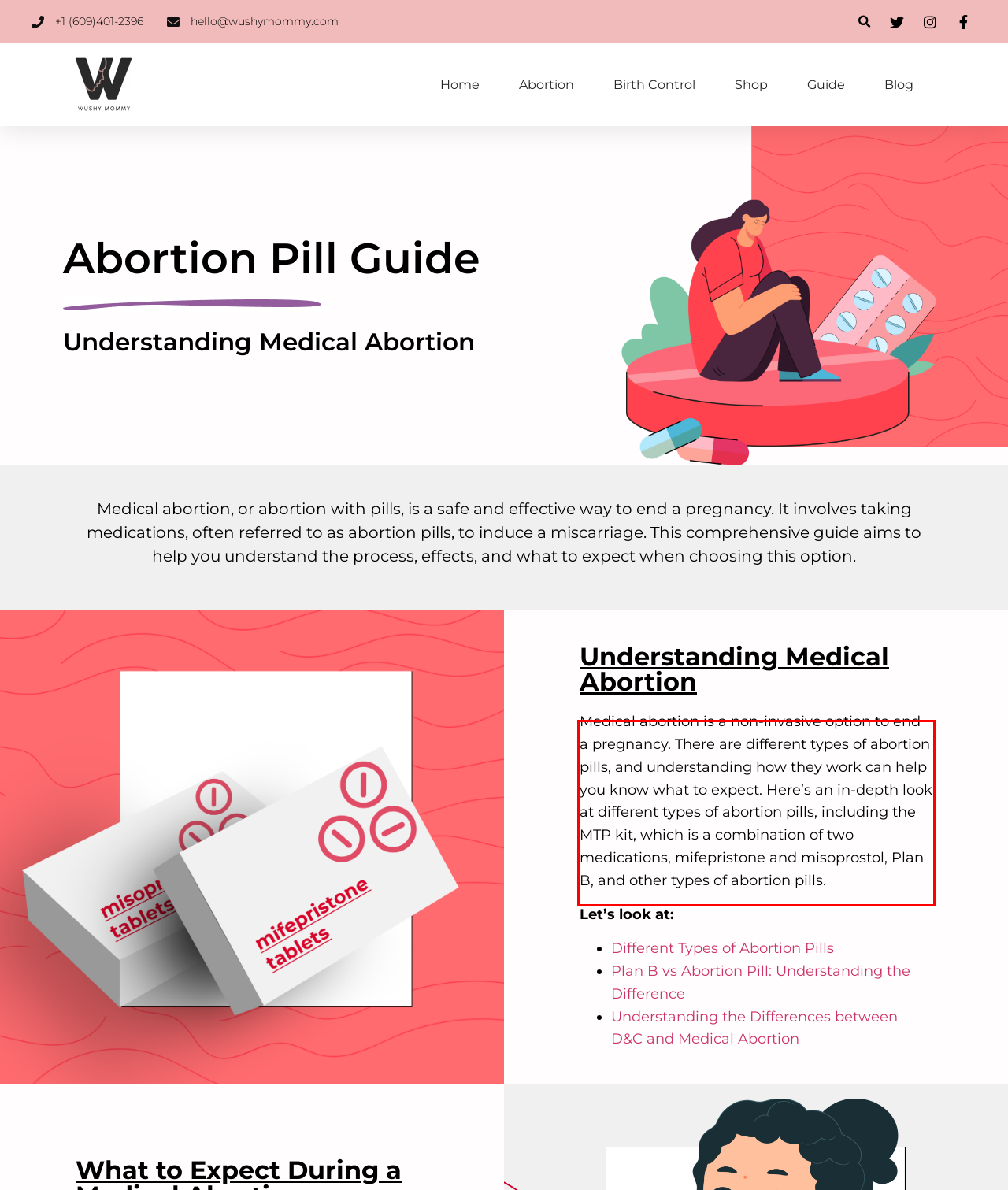Examine the webpage screenshot, find the red bounding box, and extract the text content within this marked area.

Medical abortion is a non-invasive option to end a pregnancy. There are different types of abortion pills, and understanding how they work can help you know what to expect. Here’s an in-depth look at different types of abortion pills, including the MTP kit, which is a combination of two medications, mifepristone and misoprostol, Plan B, and other types of abortion pills.